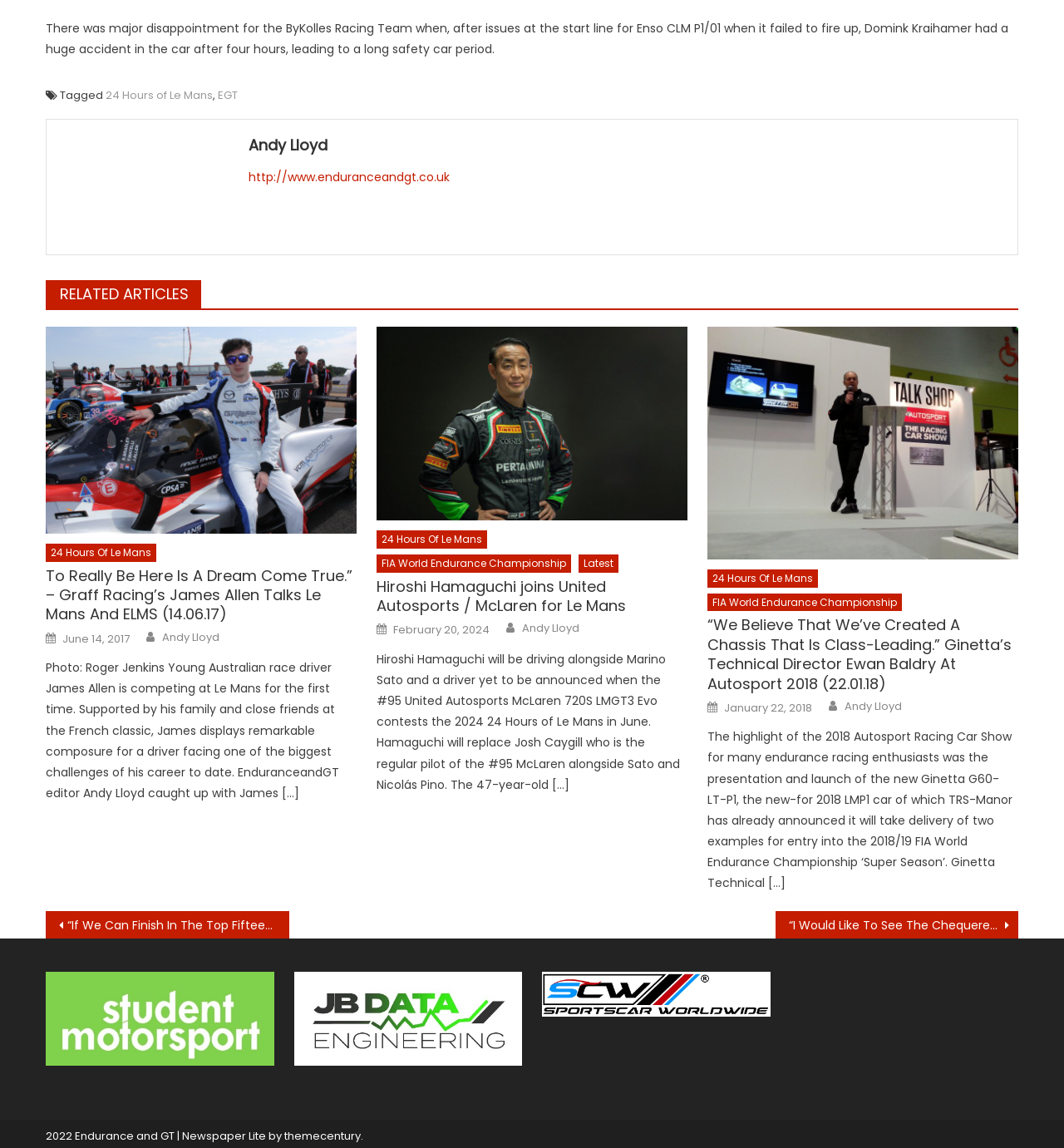Based on the visual content of the image, answer the question thoroughly: Who is the author of the article about James Allen?

The author of the article about James Allen is Andy Lloyd, which is indicated by the text 'Author' followed by 'Andy Lloyd' near the bottom of the article.